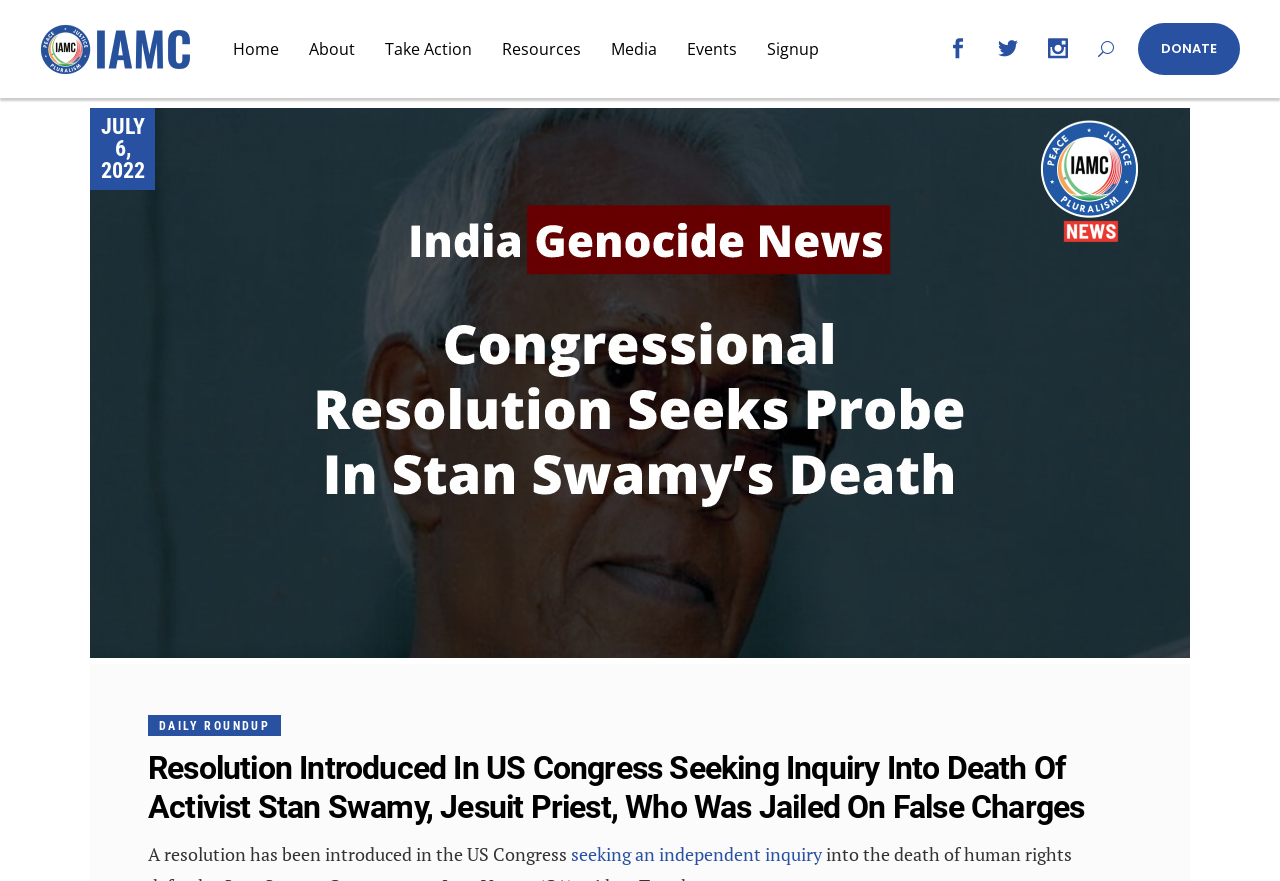Identify the bounding box of the UI component described as: "July 6, 2022".

[0.07, 0.123, 0.121, 0.216]